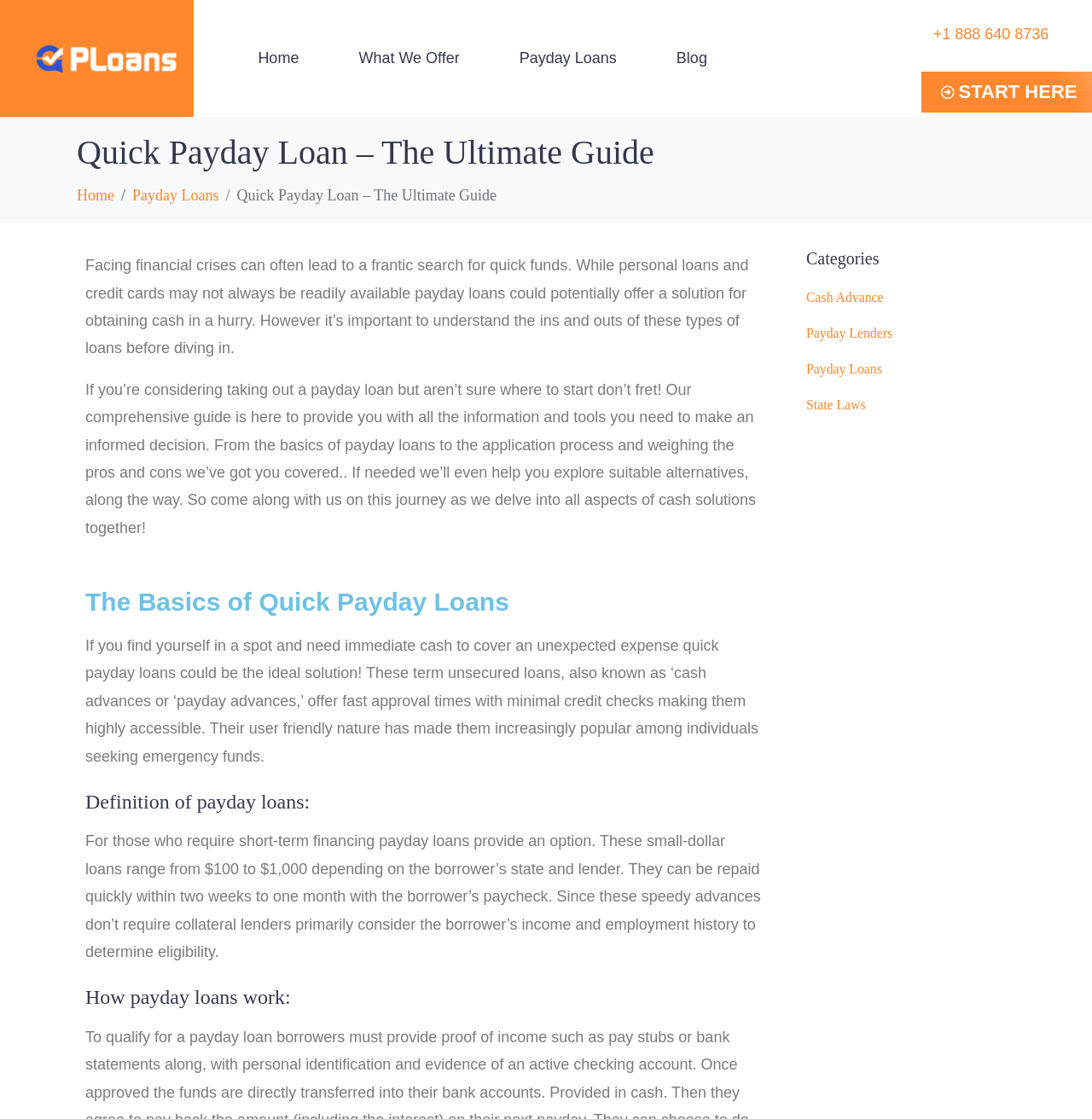Answer the question with a single word or phrase: 
What categories are related to payday loans on this website?

Cash Advance, Payday Lenders, Payday Loans, State Laws